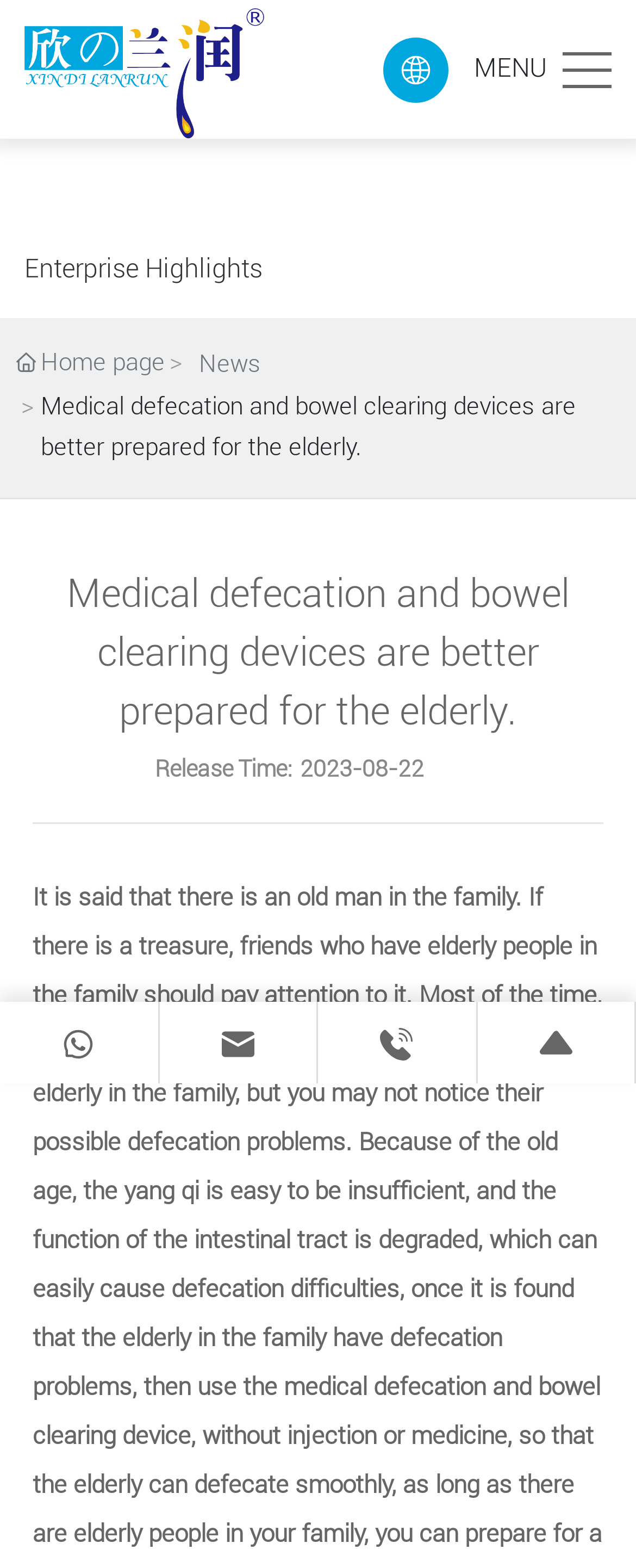Calculate the bounding box coordinates of the UI element given the description: "July 15, 2023".

None